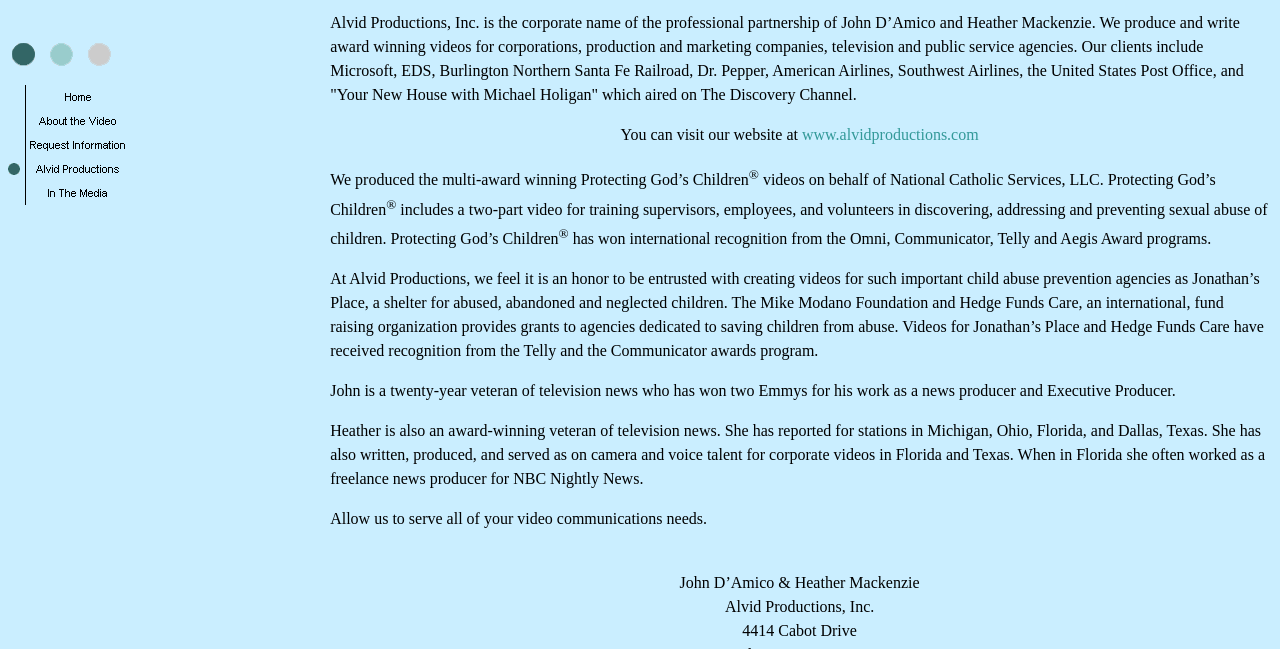Using the element description: "alt="About the Video" name="MSFPnav2"", determine the bounding box coordinates. The coordinates should be in the format [left, top, right, bottom], with values between 0 and 1.

[0.006, 0.183, 0.116, 0.21]